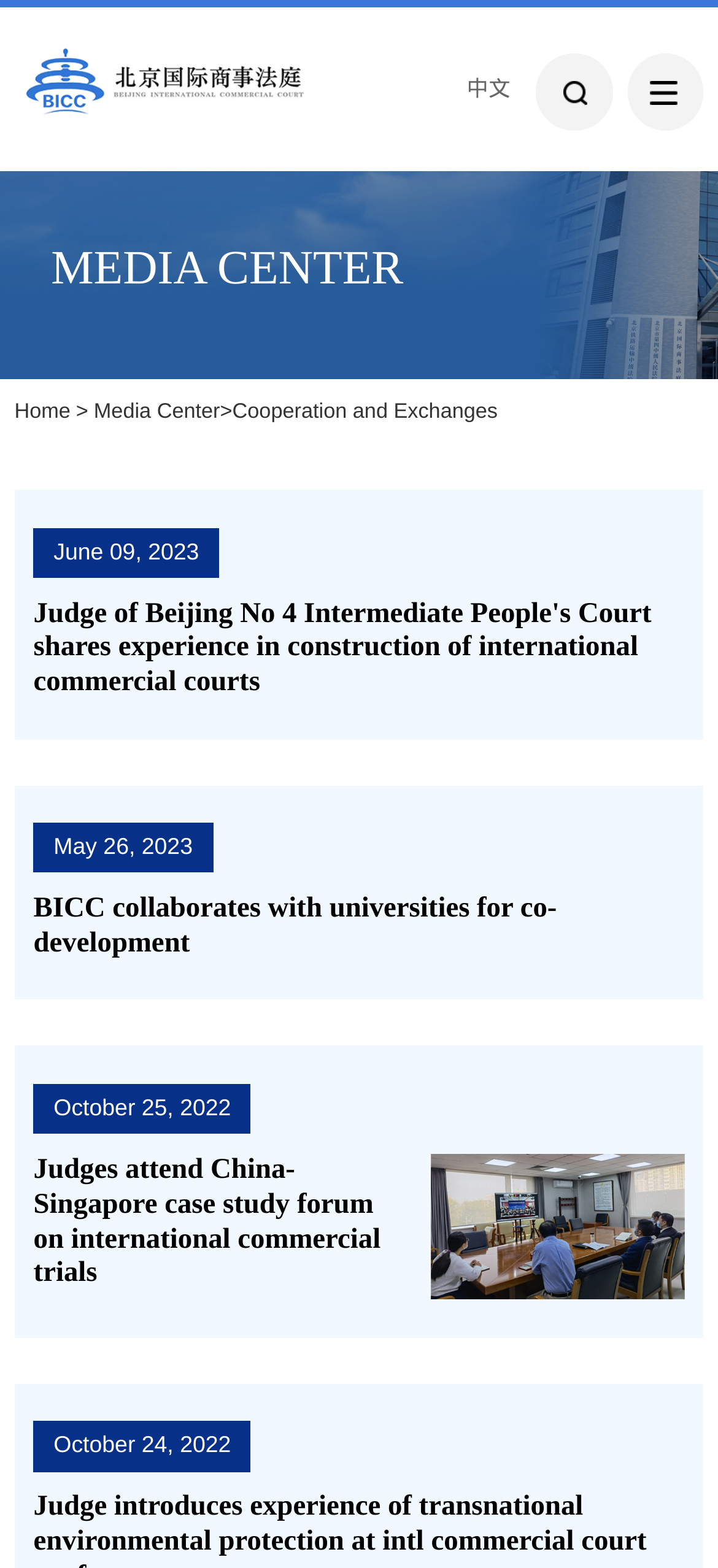Please specify the bounding box coordinates of the region to click in order to perform the following instruction: "View the article 'BICC collaborates with universities for co-development'".

[0.047, 0.57, 0.953, 0.613]